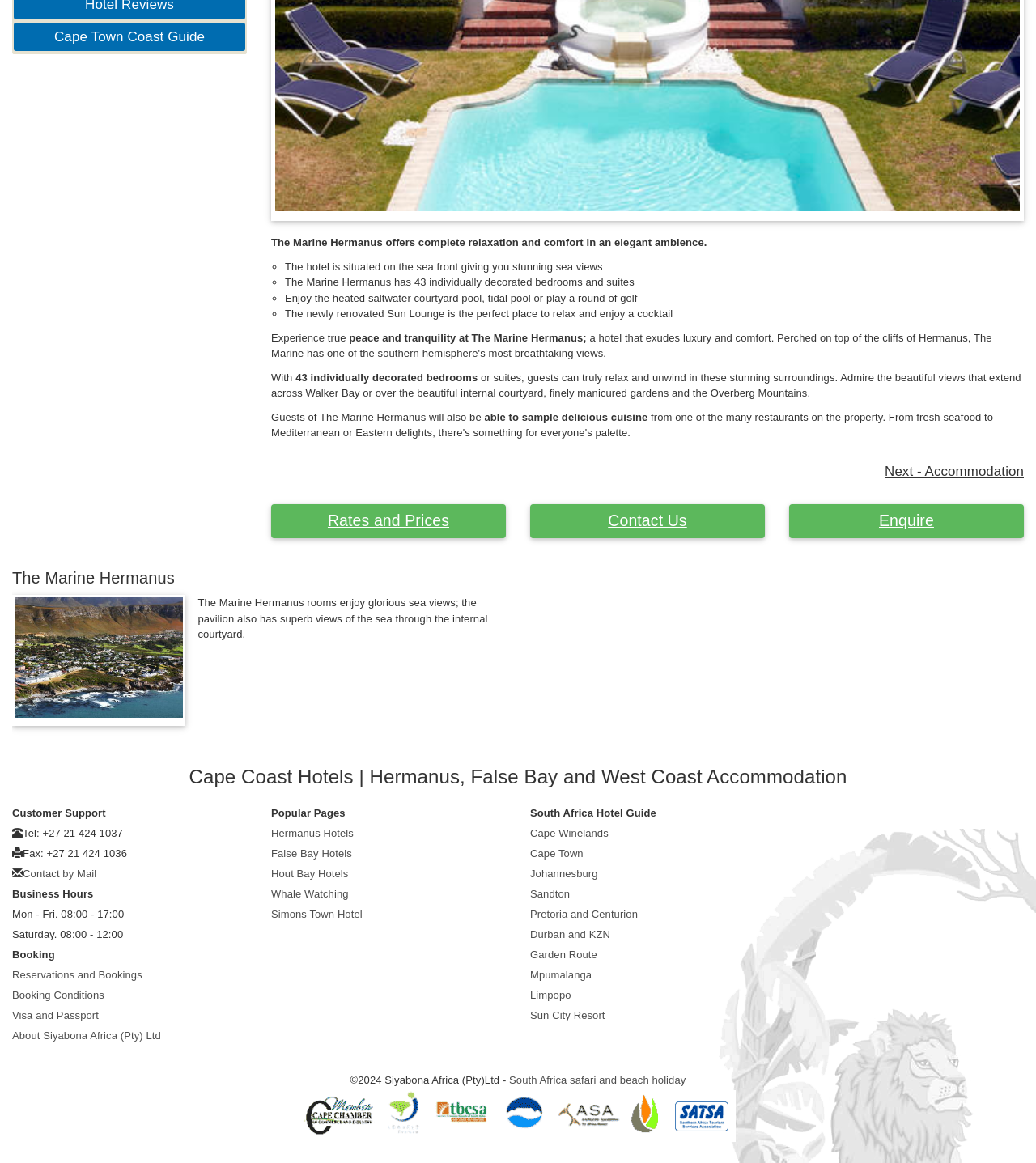Using the webpage screenshot, locate the HTML element that fits the following description and provide its bounding box: "Sandton".

[0.512, 0.763, 0.55, 0.774]